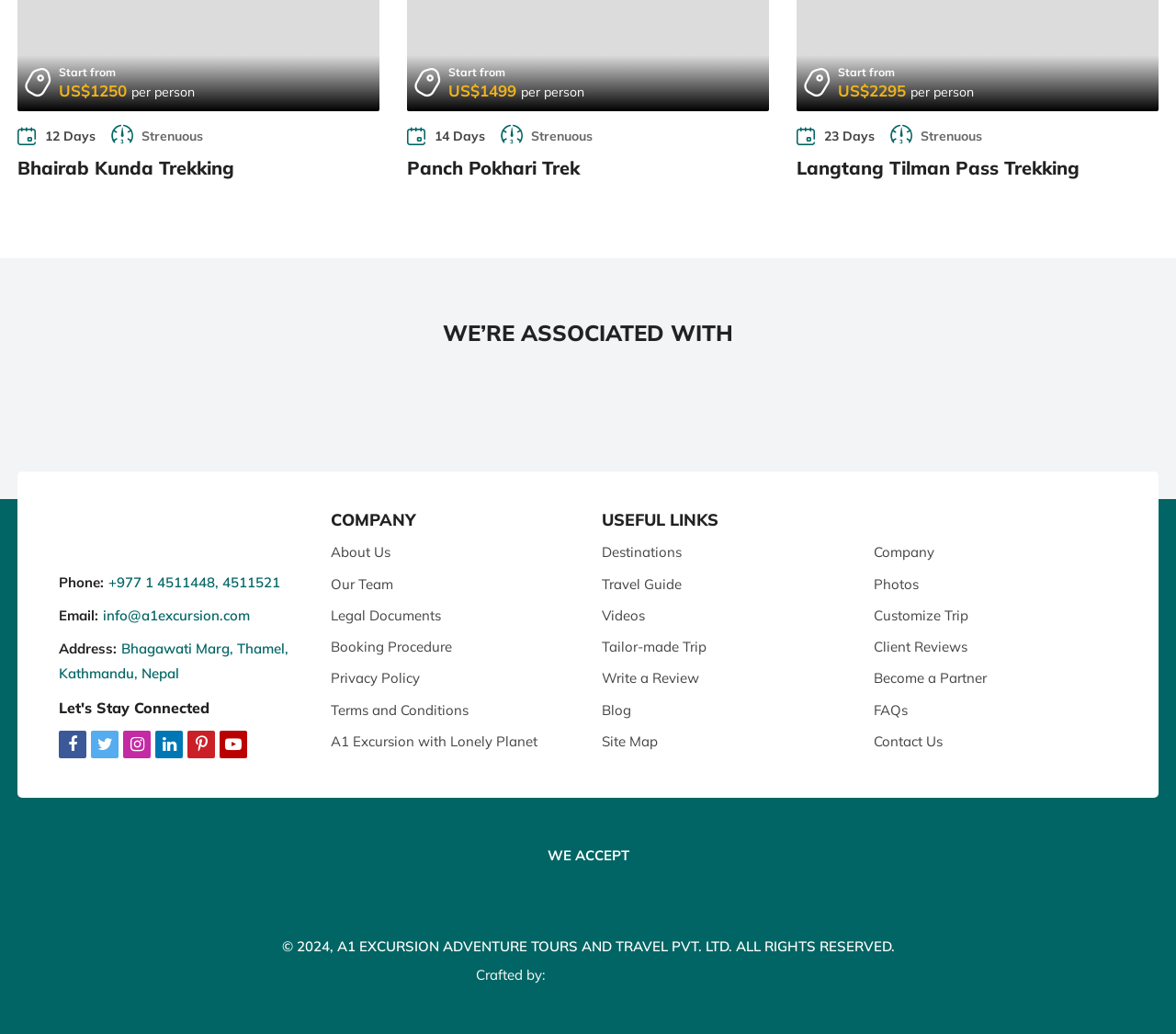Find the bounding box coordinates for the area that must be clicked to perform this action: "View Panch Pokhari Trek details".

[0.346, 0.151, 0.493, 0.173]